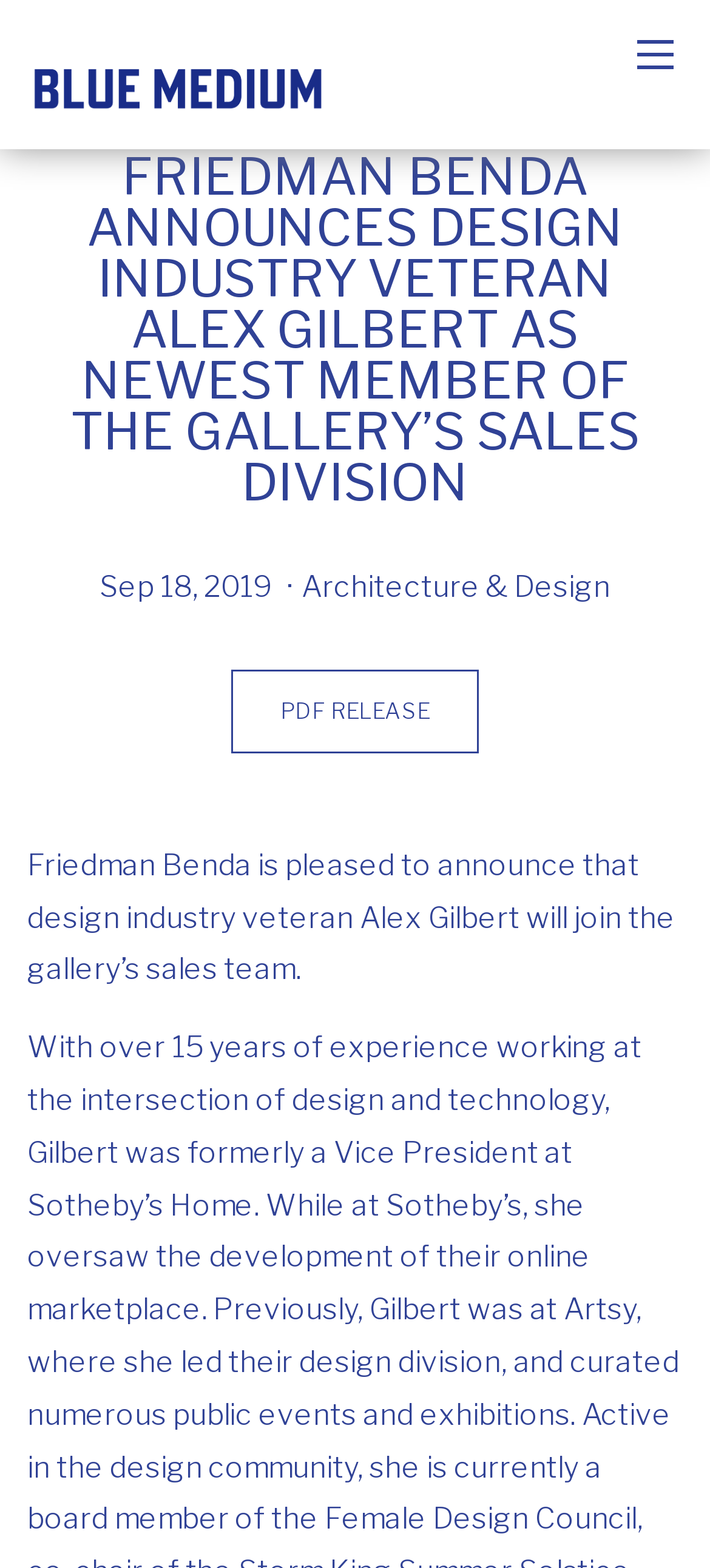Please find and give the text of the main heading on the webpage.

FRIEDMAN BENDA ANNOUNCES DESIGN INDUSTRY VETERAN ALEX GILBERT AS NEWEST MEMBER OF THE GALLERY’S SALES DIVISION